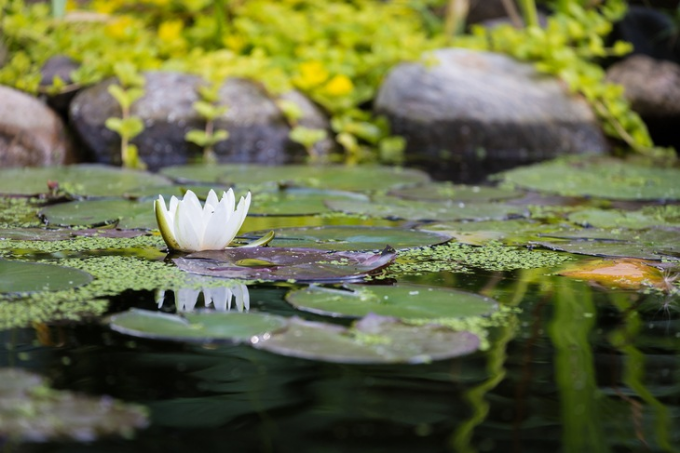Describe all the elements visible in the image meticulously.

The image showcases a serene and picturesque setting of a healthy pond, featuring a striking white water lily blooming amidst a bed of green lily pads. The lily's delicate petals are prominently reflected on the tranquil water surface, highlighting the beauty of this aquatic plant. Surrounding the lily are various shades of green from both the lily pads and the lush foliage in the background, where small rocks peek through the greenery. This scene embodies the ideal of a well-maintained pond, which not only enhances the aesthetic appeal of a garden but also provides a natural habitat conducive to aquatic life. The image complements a discussion on the importance of proper pond maintenance, particularly in relation to the use of pressurized pond filters, as it captures the harmonious relationship between nature and garden care.